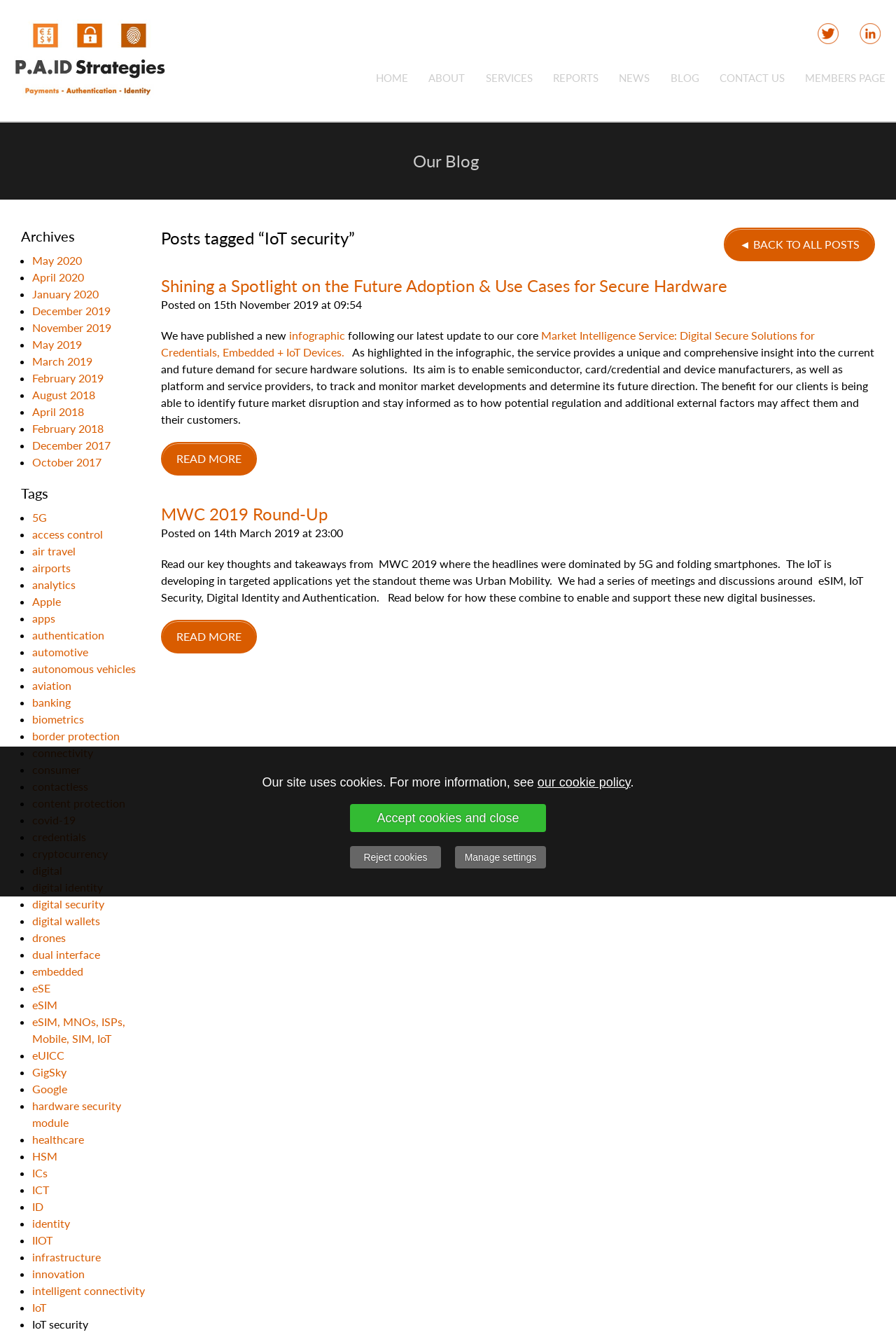Provide a one-word or short-phrase response to the question:
How many articles are displayed on the current page?

2